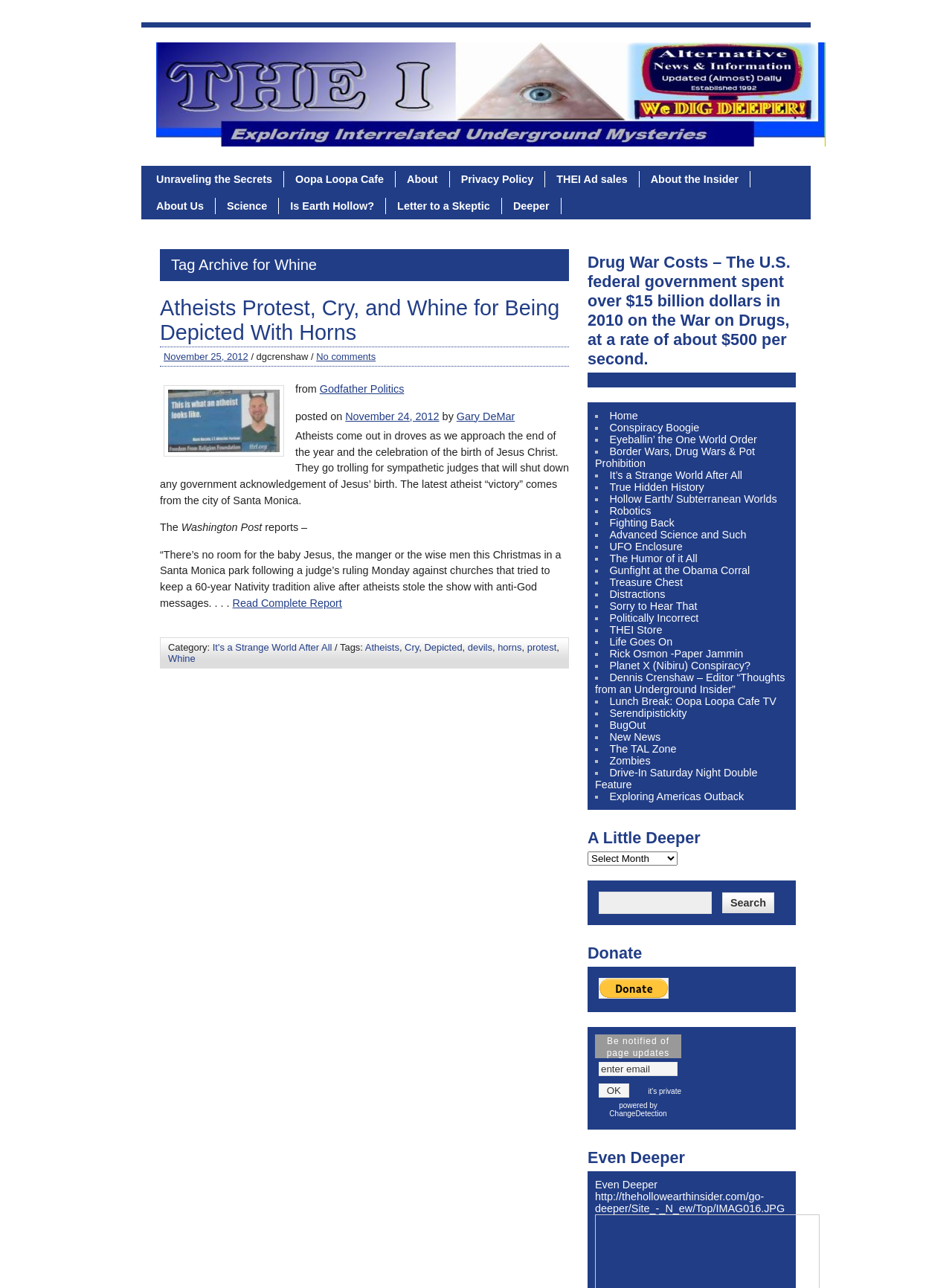Predict the bounding box of the UI element based on the description: "Eyeballin’ the One World Order". The coordinates should be four float numbers between 0 and 1, formatted as [left, top, right, bottom].

[0.64, 0.337, 0.795, 0.346]